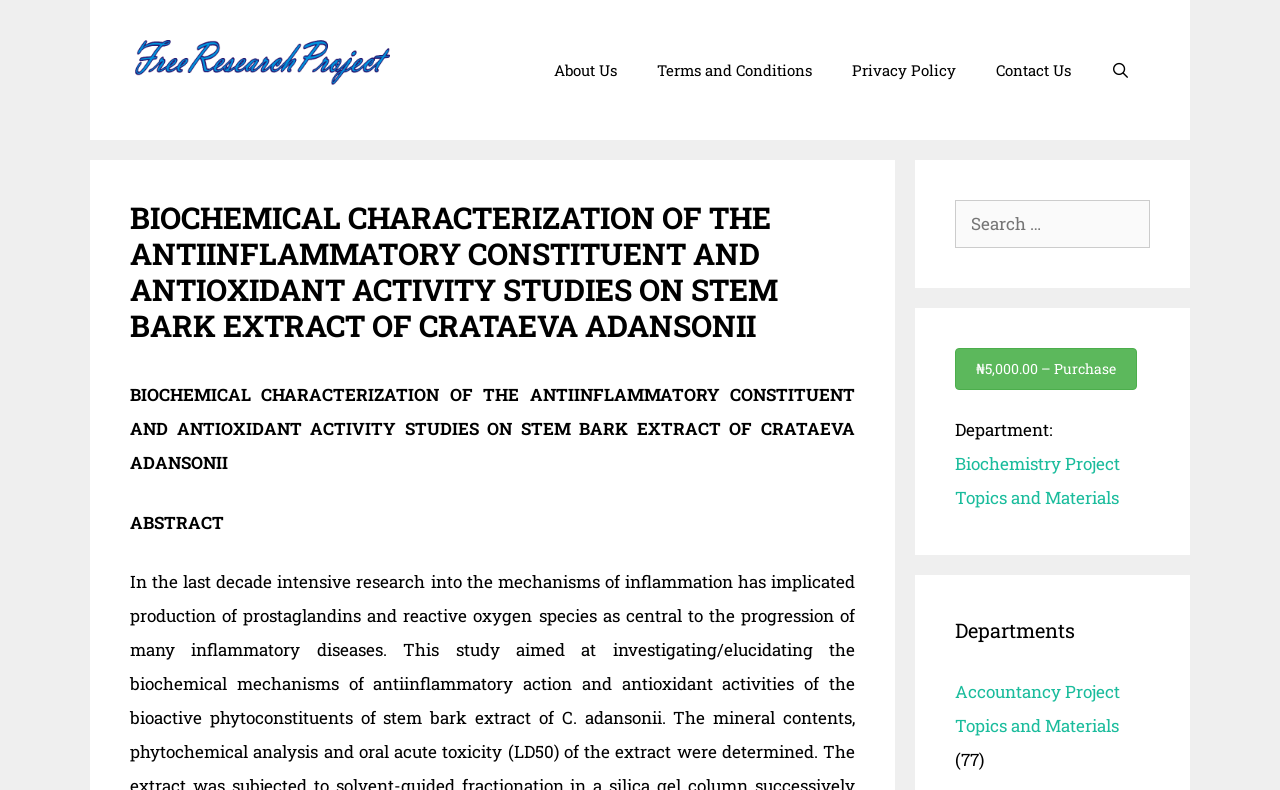Please reply with a single word or brief phrase to the question: 
How many departments are listed?

2